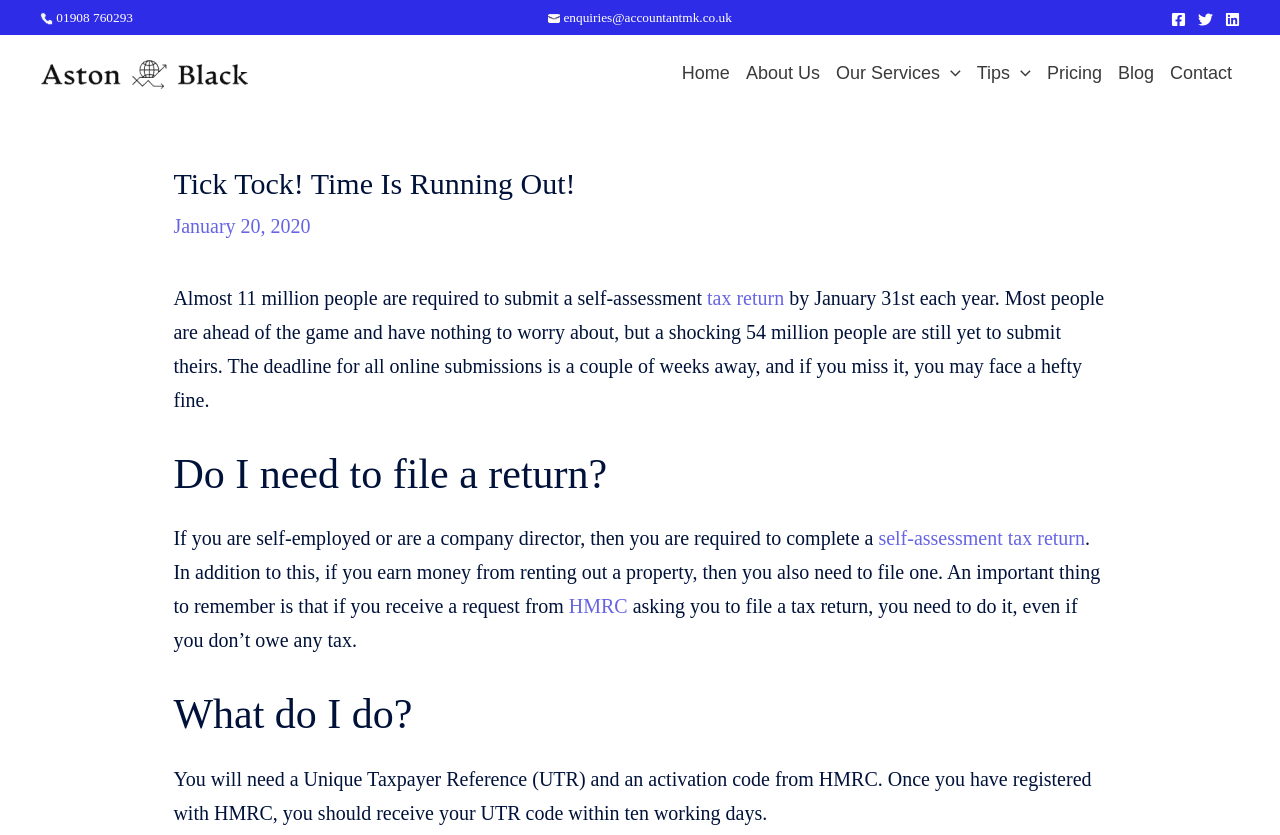Return the bounding box coordinates of the UI element that corresponds to this description: "self-assessment tax return". The coordinates must be given as four float numbers in the range of 0 and 1, [left, top, right, bottom].

[0.686, 0.632, 0.848, 0.658]